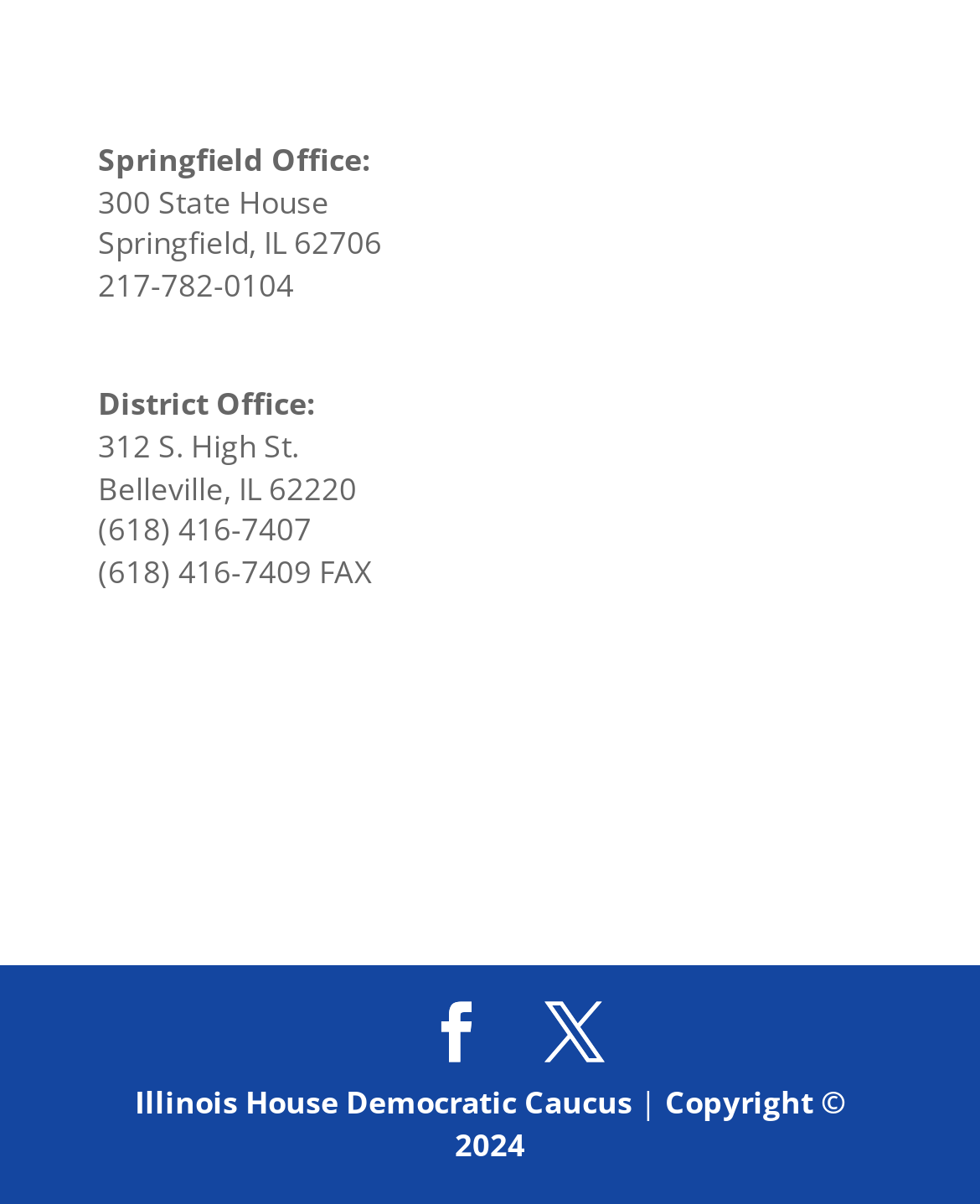Provide a one-word or brief phrase answer to the question:
What is the address of the Springfield Office?

300 State House